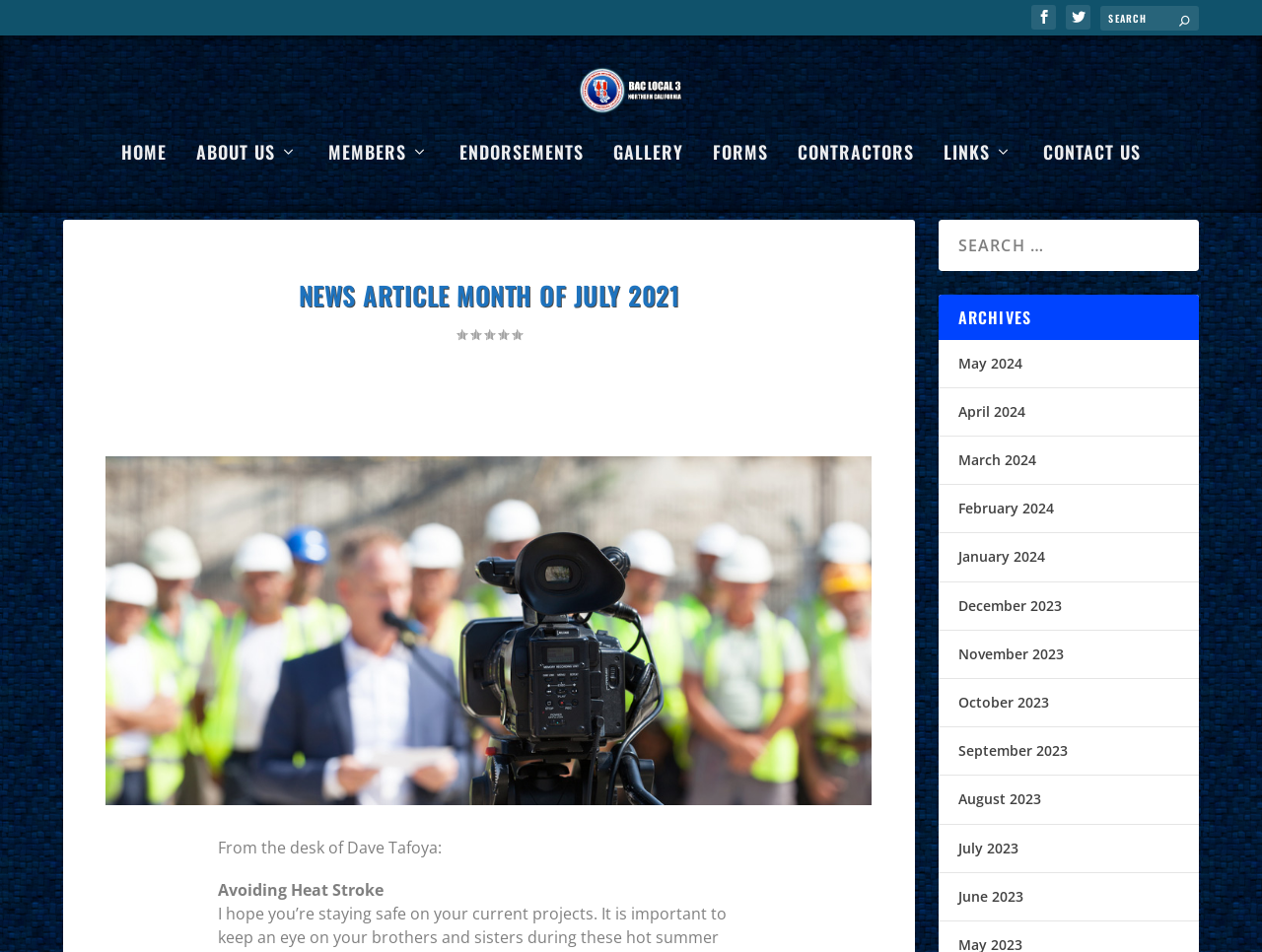Using details from the image, please answer the following question comprehensively:
What is the name of the union?

I found the answer by looking at the top-left corner of the webpage, where the union's name is displayed as a link.